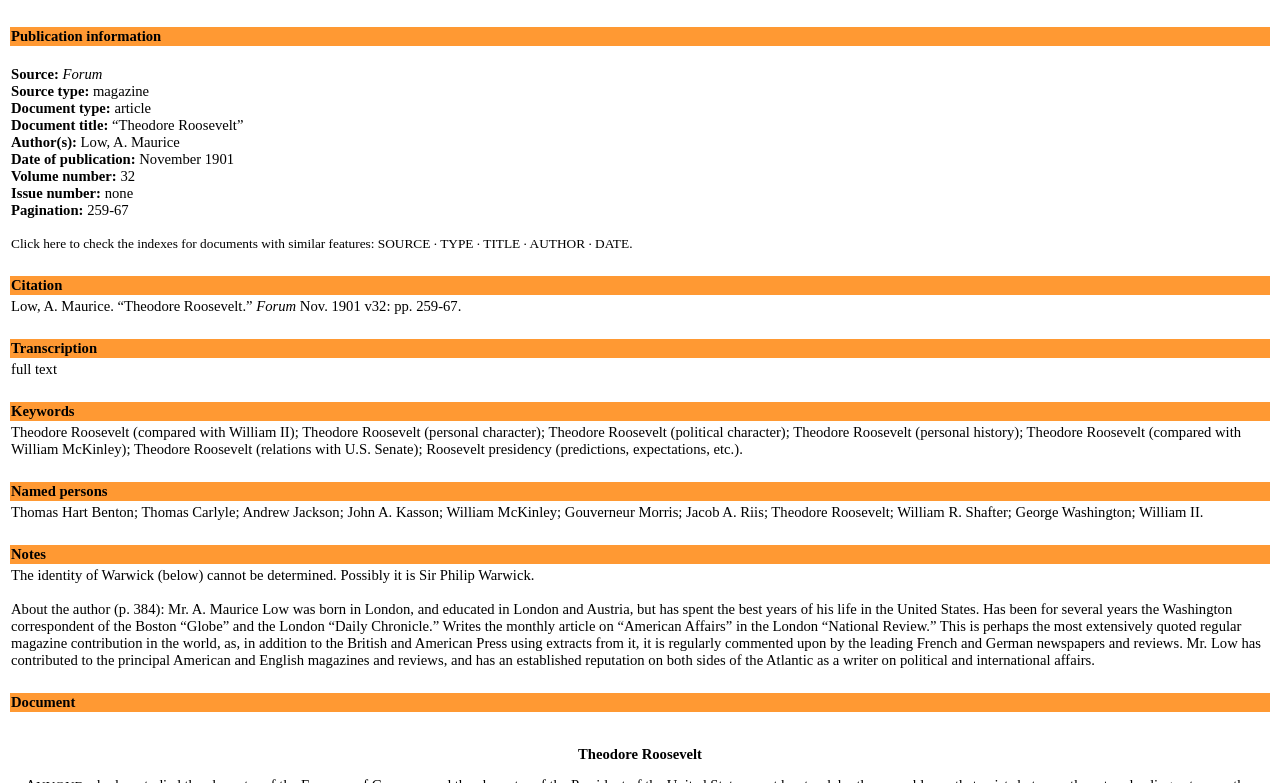Please determine the bounding box coordinates of the element to click on in order to accomplish the following task: "Click on the 'SOURCE' link". Ensure the coordinates are four float numbers ranging from 0 to 1, i.e., [left, top, right, bottom].

[0.295, 0.301, 0.336, 0.321]